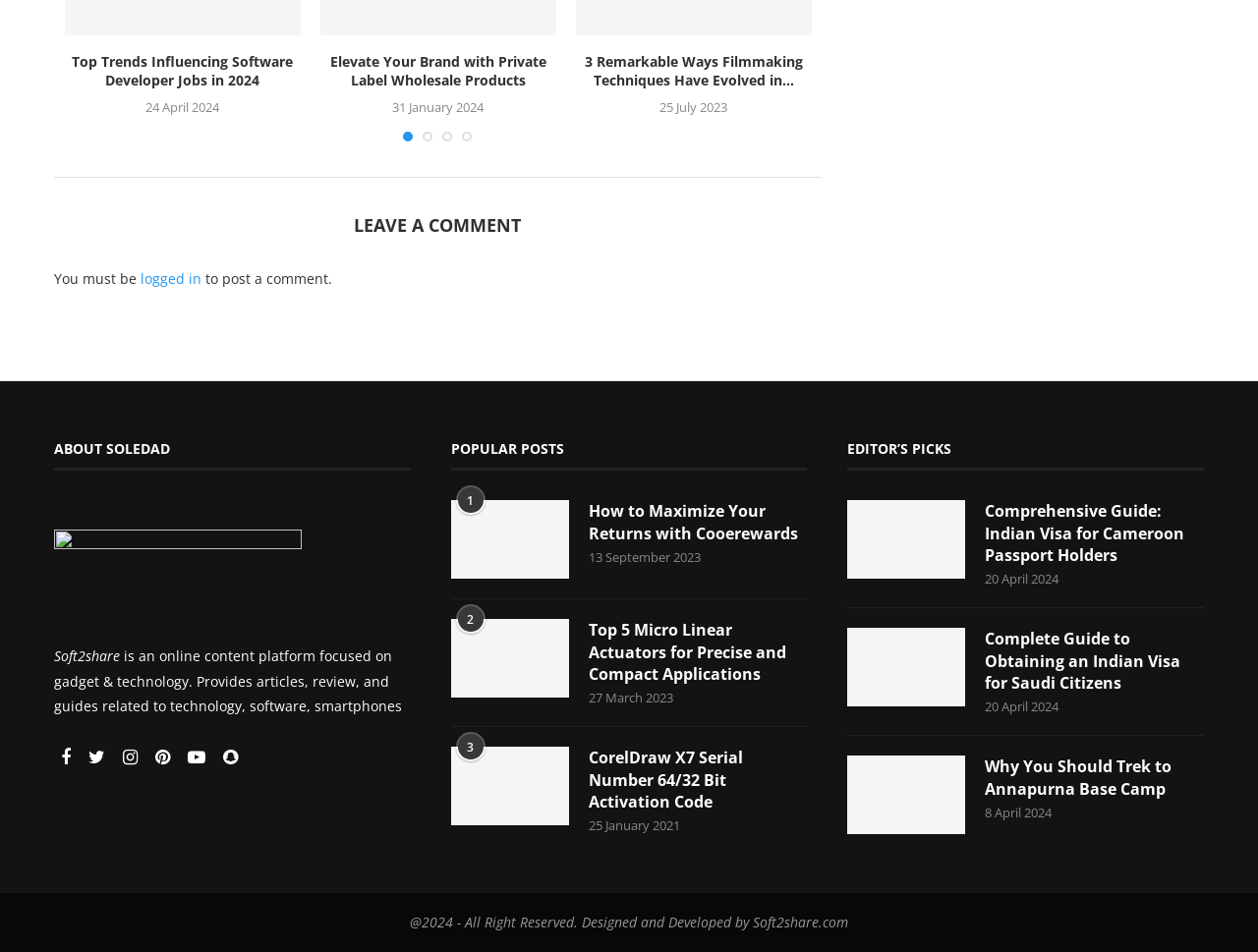Indicate the bounding box coordinates of the element that must be clicked to execute the instruction: "Click on the 'LEAVE A COMMENT' heading". The coordinates should be given as four float numbers between 0 and 1, i.e., [left, top, right, bottom].

[0.043, 0.186, 0.652, 0.249]